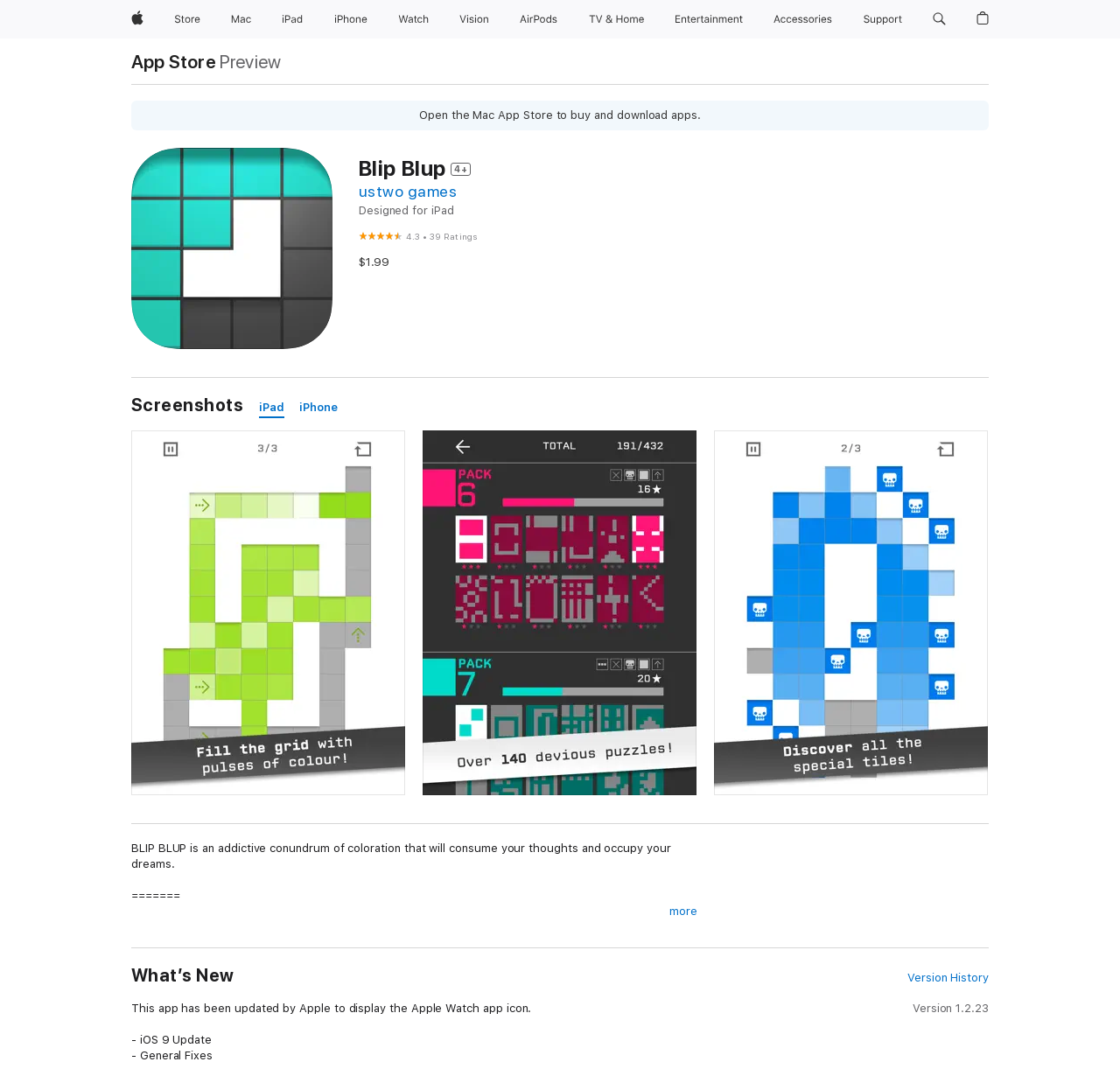Locate the bounding box coordinates of the region to be clicked to comply with the following instruction: "Click Apple". The coordinates must be four float numbers between 0 and 1, in the form [left, top, right, bottom].

[0.111, 0.0, 0.134, 0.036]